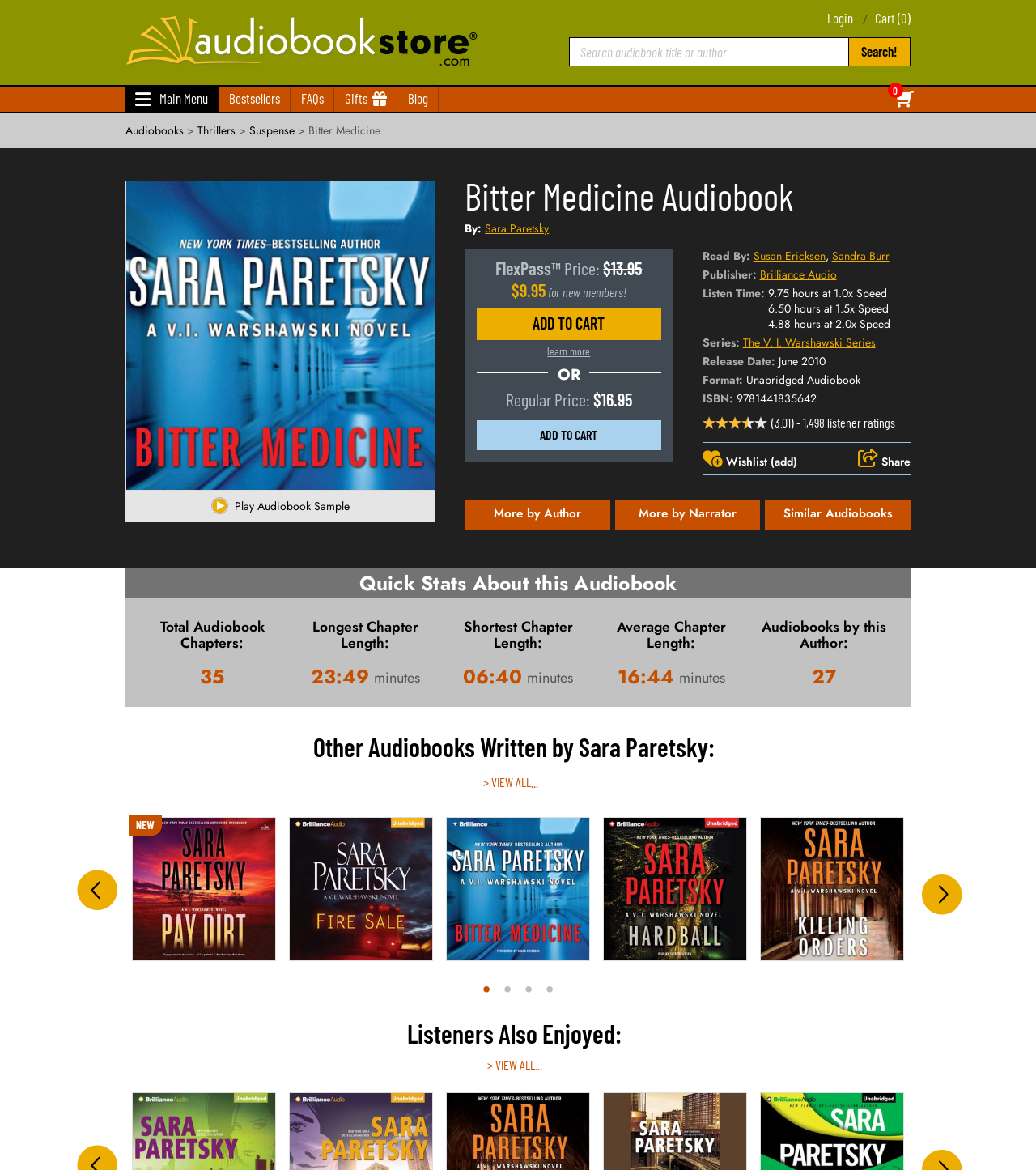Locate the bounding box coordinates of the clickable part needed for the task: "Search for audiobook title or author".

[0.55, 0.033, 0.819, 0.056]